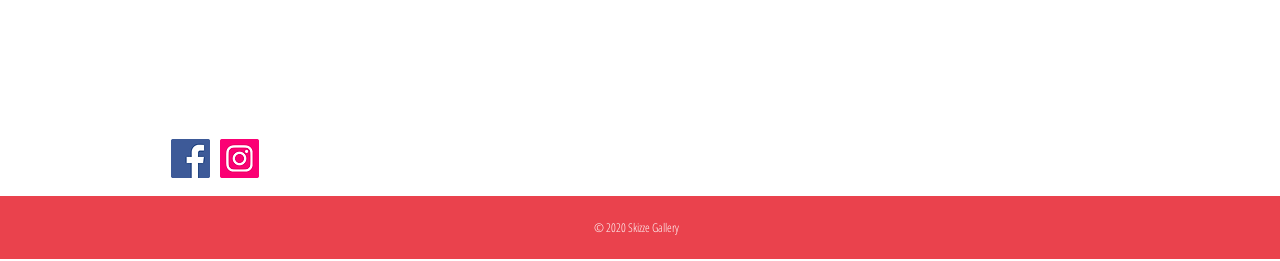How many social media platforms are listed?
Answer the question using a single word or phrase, according to the image.

2